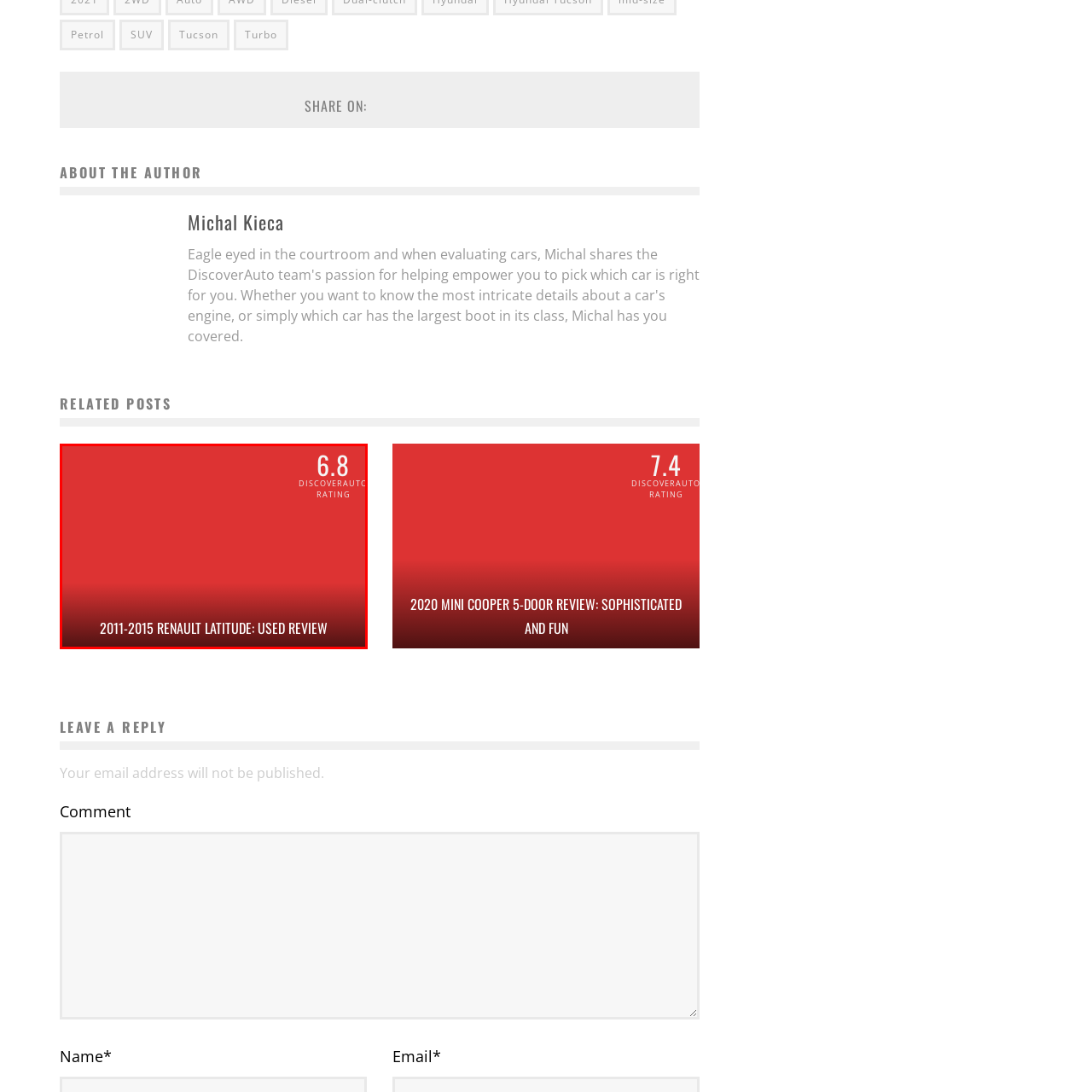Focus on the image surrounded by the red bounding box, please answer the following question using a single word or phrase: What is the purpose of the graphical representation?

Visual summary